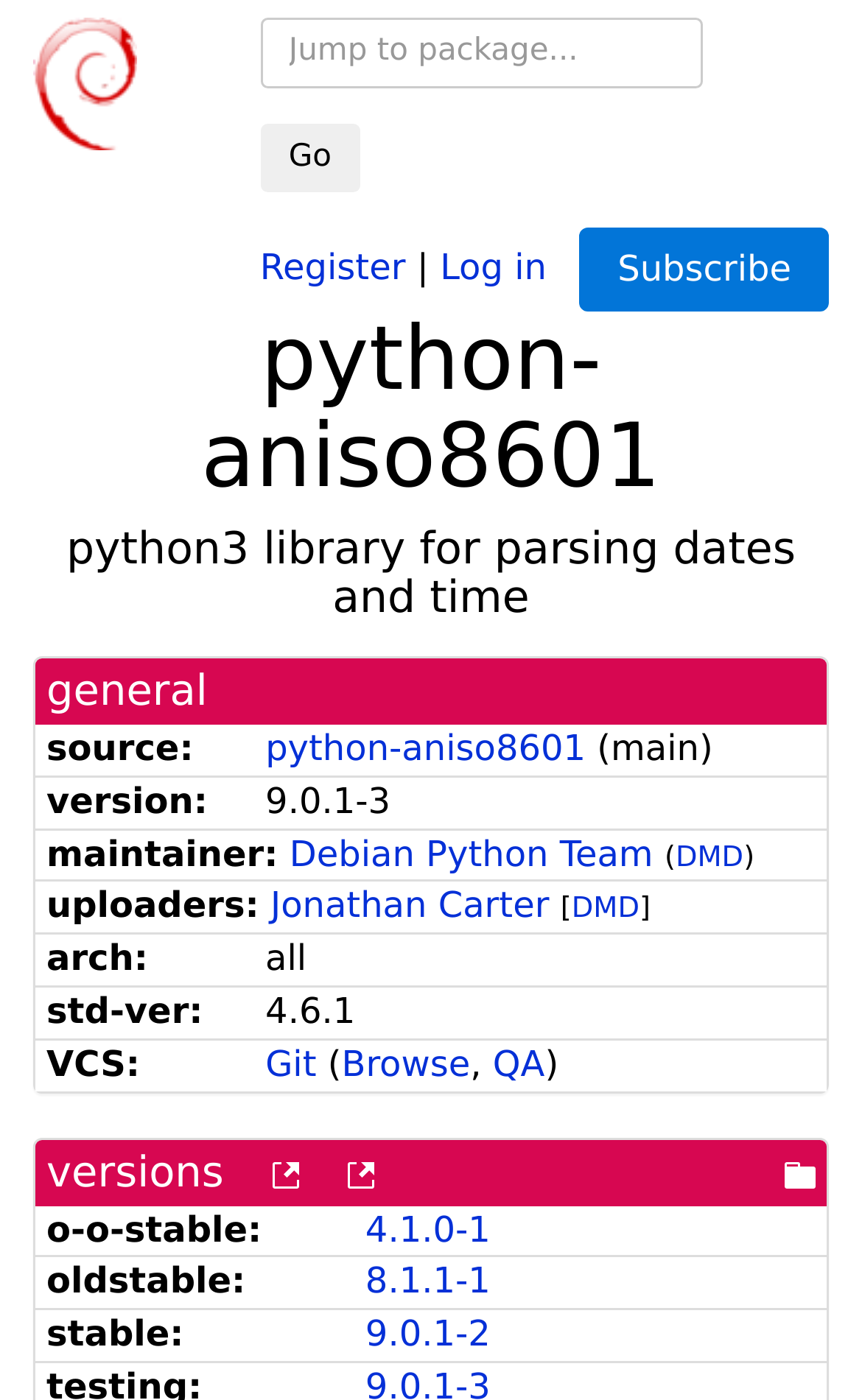Elaborate on the information and visuals displayed on the webpage.

The webpage is about the Debian package tracker for python-aniso8601. At the top, there is a Debian Package Tracker logo and a link to the Debian Package Tracker. Below that, there is a search box with a "Go" button to the right. On the same line, there are links to "Register" and "Log in", separated by a vertical bar.

The main content of the page is divided into sections. The first section has a heading "python-aniso8601" and a subheading "python3 library for parsing dates and time". Below that, there is a section with general information about the package, including its source, version, maintainer, uploaders, architecture, and standard version.

The next section lists different versions of the package, including Debian 10 (buster / oldoldstable), Debian 11 (bullseye / oldstable), and Debian 12 (bookworm / stable). Each version has a link to more information. There are also links to "more versions can be listed by madison" and "old versions available from snapshot.debian.org pool directory" at the bottom of the page.

Throughout the page, there are various links and buttons, including a "Subscribe" button and a "Jump to package..." search box. The layout is organized, with clear headings and concise text, making it easy to navigate and find information about the python-aniso8601 package.